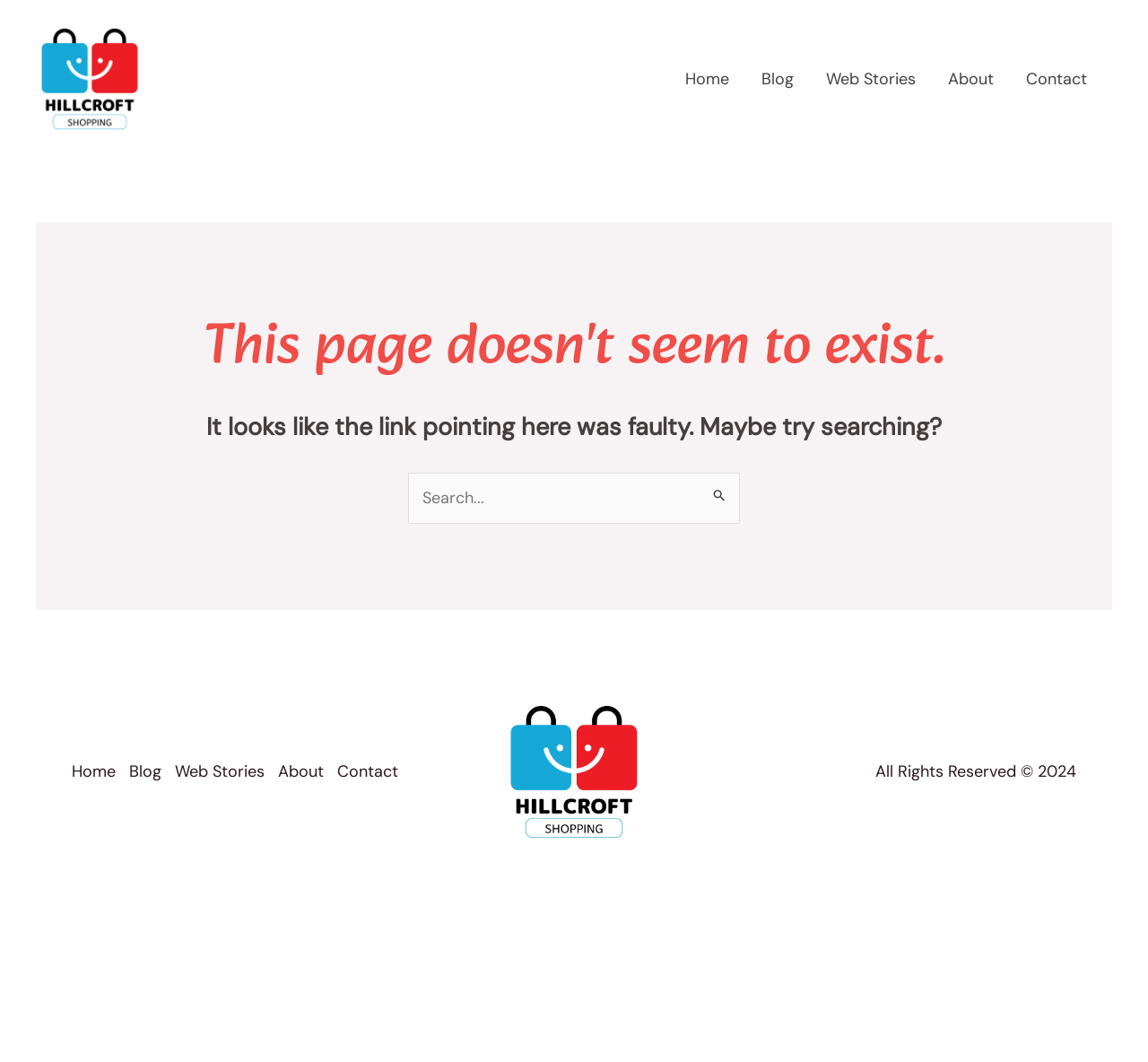Bounding box coordinates are to be given in the format (top-left x, top-left y, bottom-right x, bottom-right y). All values must be floating point numbers between 0 and 1. Provide the bounding box coordinate for the UI element described as: Home

[0.583, 0.057, 0.649, 0.091]